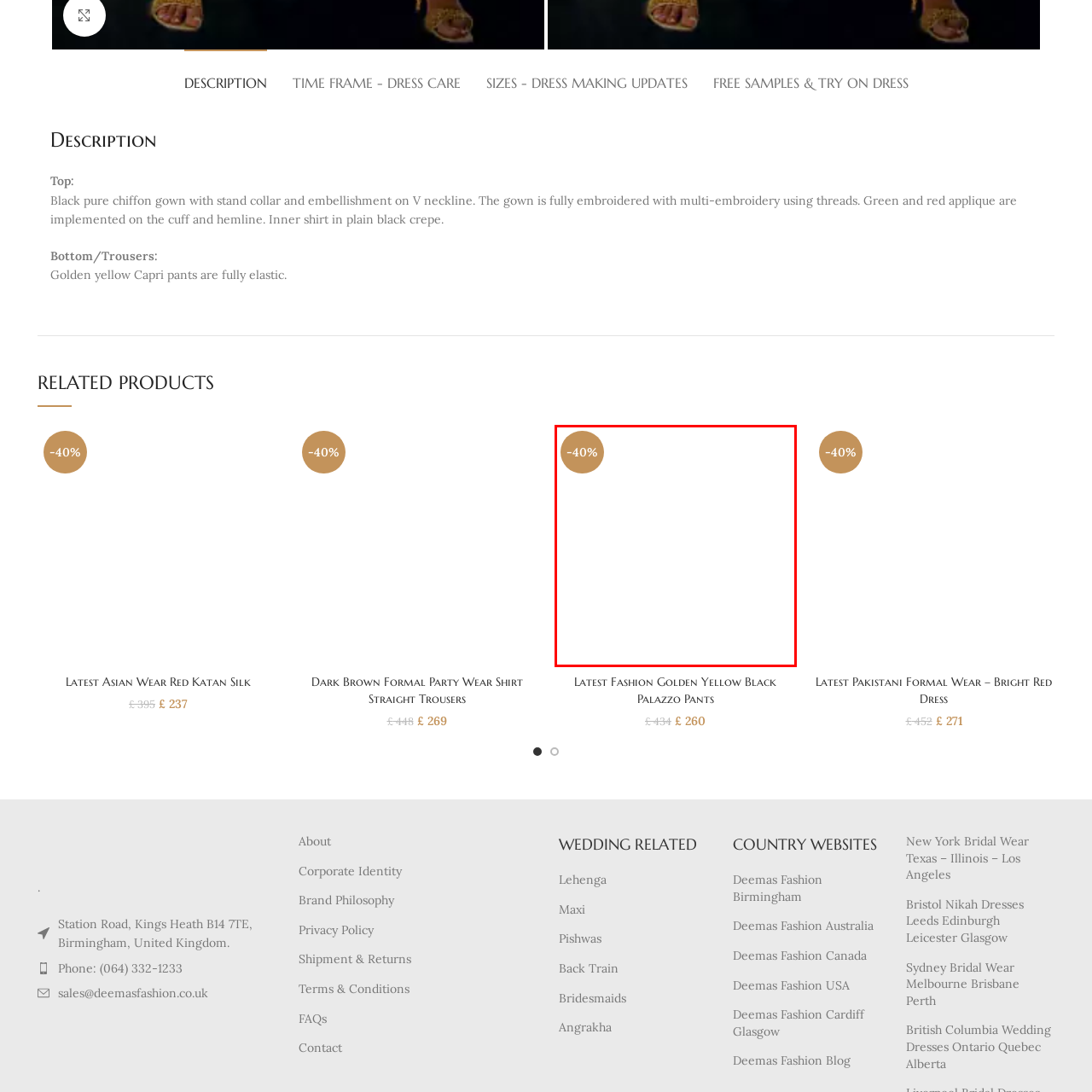What is the discount percentage offered on the outfit?
Inspect the image inside the red bounding box and answer the question with as much detail as you can.

The caption states that the outfit is 'currently offered at a 40% discount', which indicates the discount percentage.